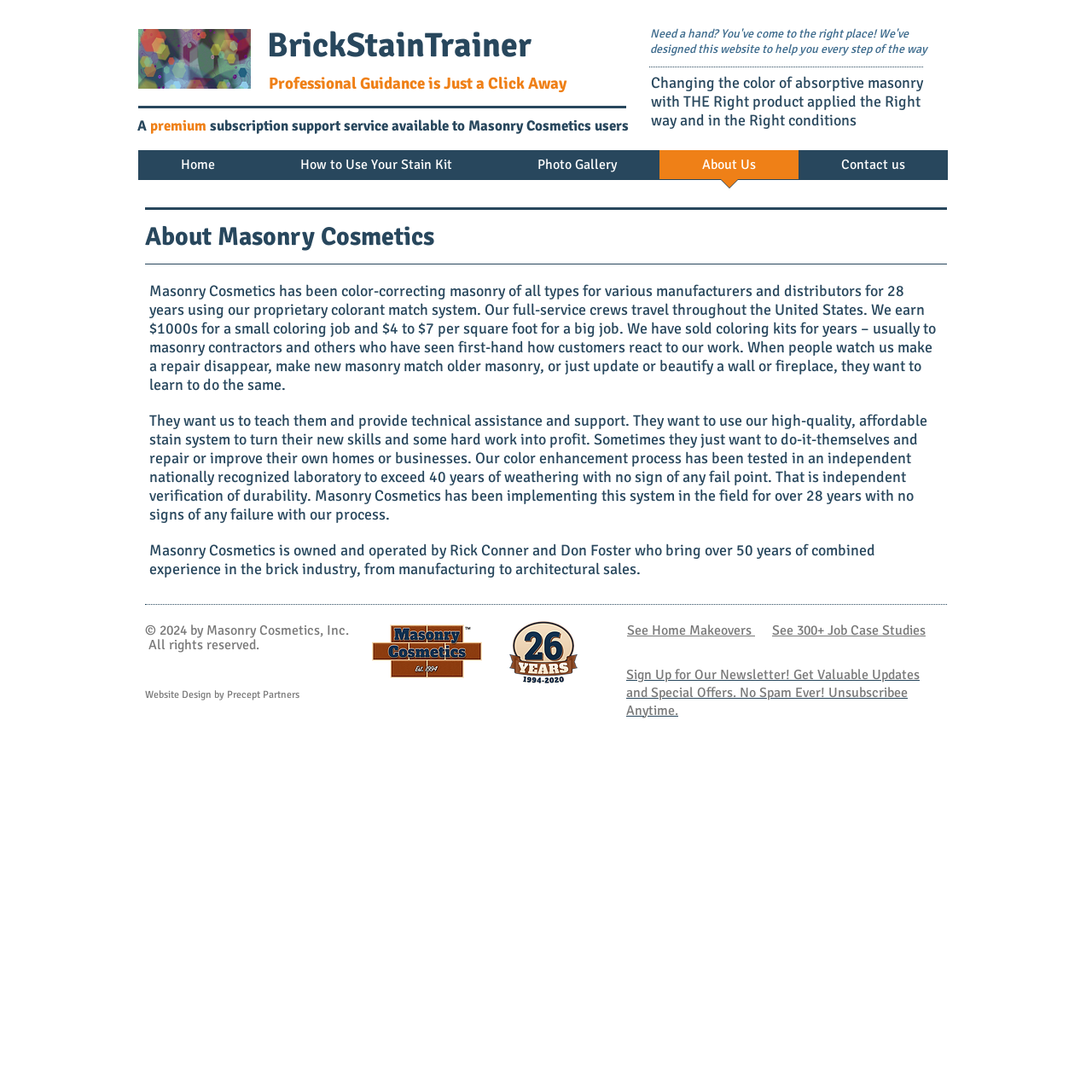Locate the coordinates of the bounding box for the clickable region that fulfills this instruction: "Click the 'Home' link".

[0.127, 0.138, 0.236, 0.174]